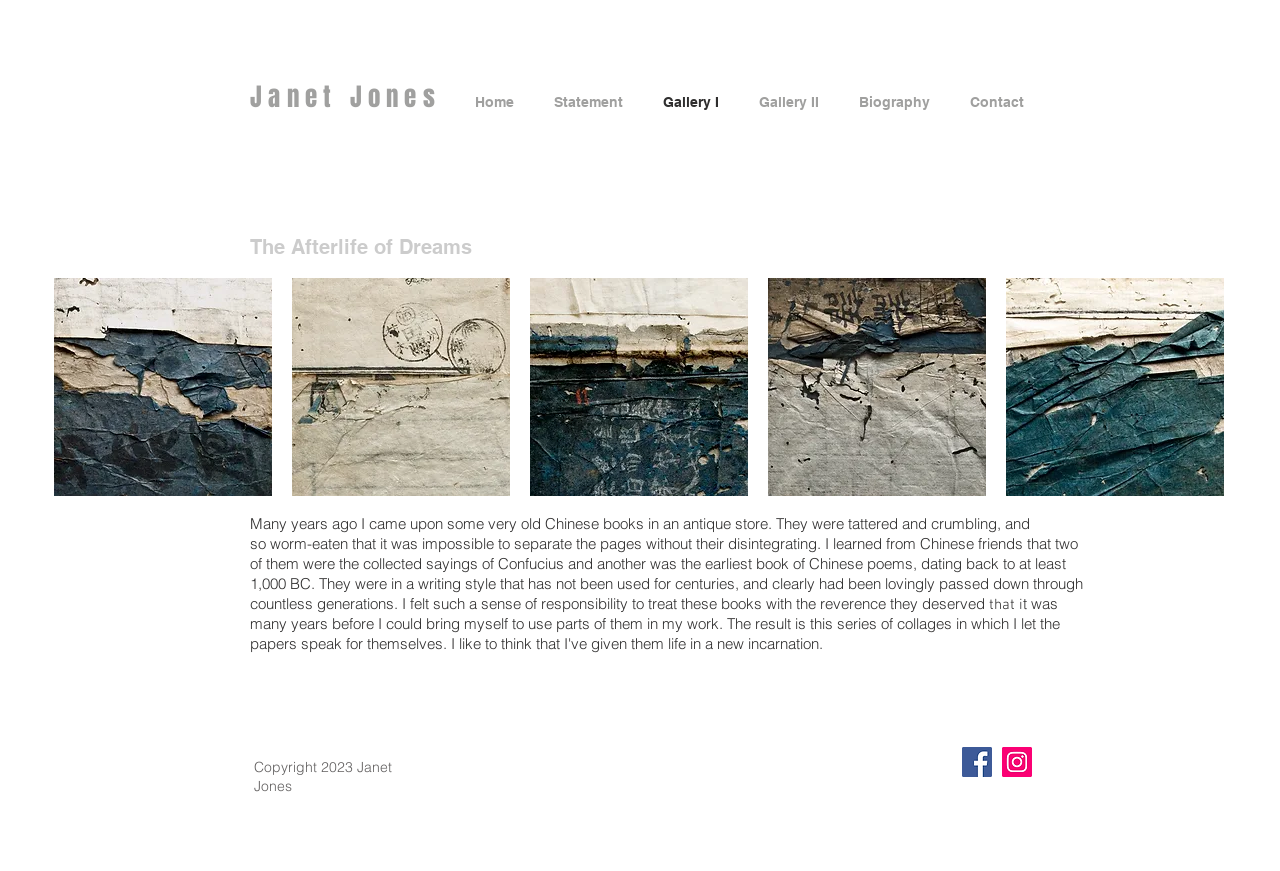Please specify the bounding box coordinates of the clickable section necessary to execute the following command: "Play the slider gallery".

[0.042, 0.319, 0.958, 0.569]